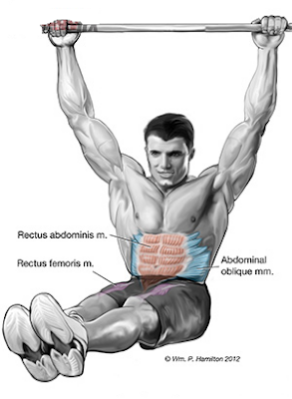Elaborate on the contents of the image in great detail.

This image illustrates a man performing an advanced abdominal exercise, specifically a hanging leg raise. The exercise targets key muscle groups, including the rectus abdominis, rectus femoris, and abdominal obliques, which are highlighted in the diagram. 

The individual is suspended from a bar, pulling his legs upward while maintaining a strong core engagement. This position not only works the abdominal muscles intensively but also helps improve overall core strength, stability, and grip. The accompanying labels indicate the specific muscles engaged during the movement, making this image a valuable reference for those looking to enhance their workout routines with effective abdominal exercises.